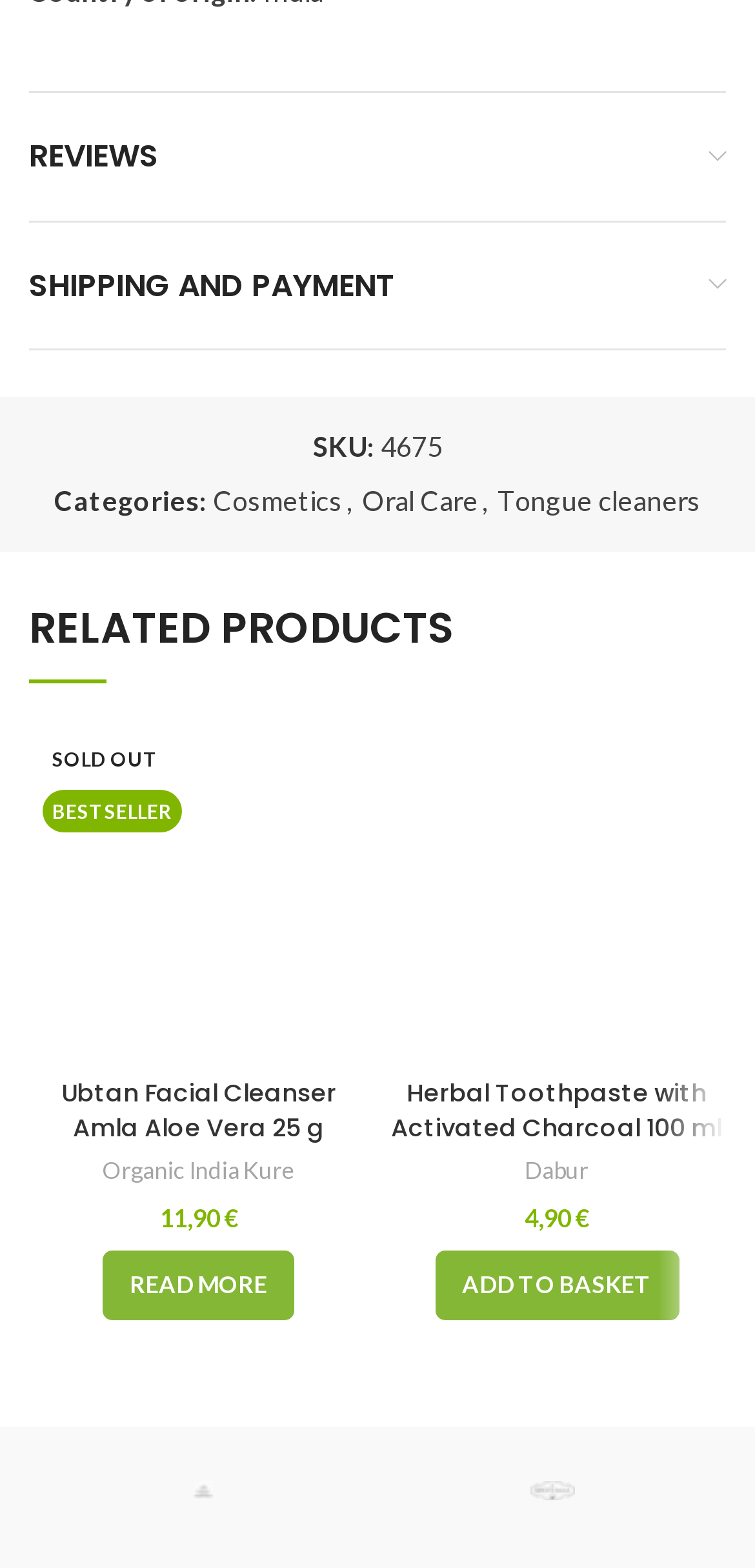Please determine the bounding box coordinates of the element's region to click for the following instruction: "Visit the 'Organic India' page".

[0.038, 0.91, 0.5, 0.987]